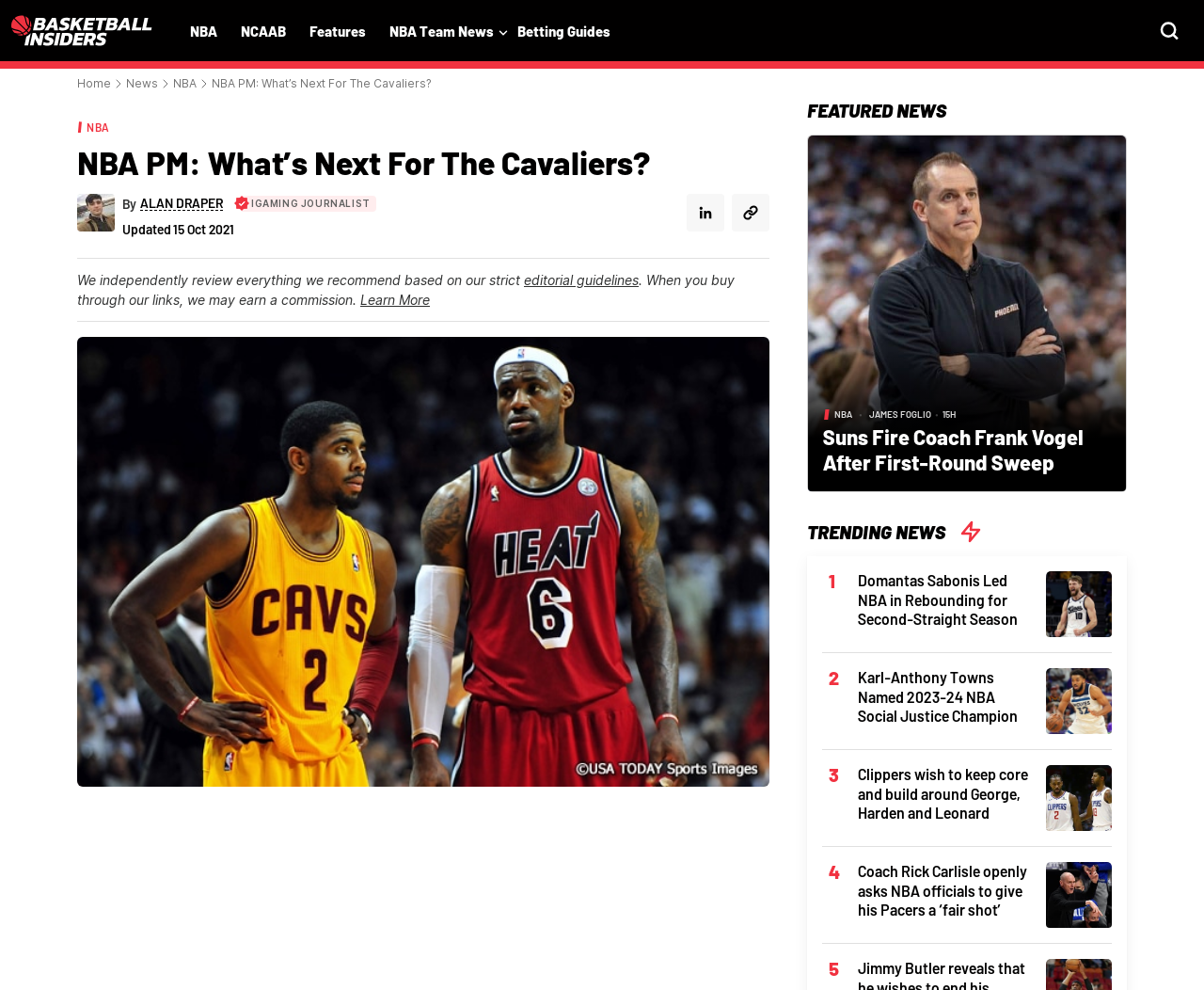What is the name of the author of the main article?
Please provide a full and detailed response to the question.

I found the author's name by looking at the header section of the webpage, where it says 'By ALAN DRAPER'.